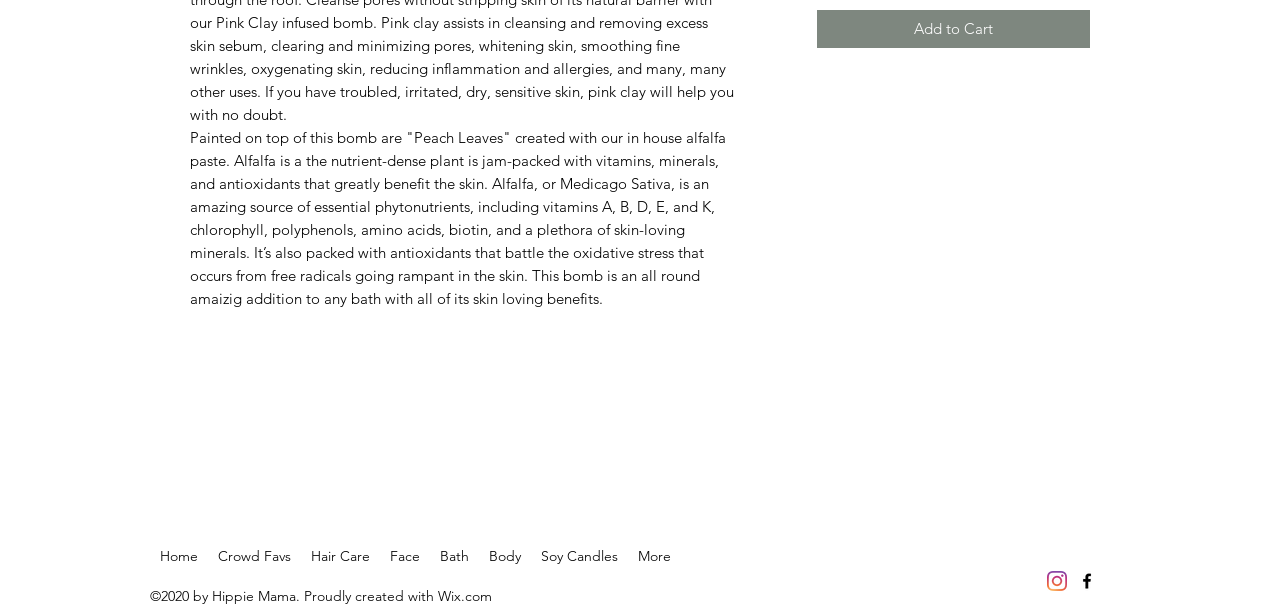Please specify the bounding box coordinates of the area that should be clicked to accomplish the following instruction: "Click on the 'T7FIT' link". The coordinates should consist of four float numbers between 0 and 1, i.e., [left, top, right, bottom].

None